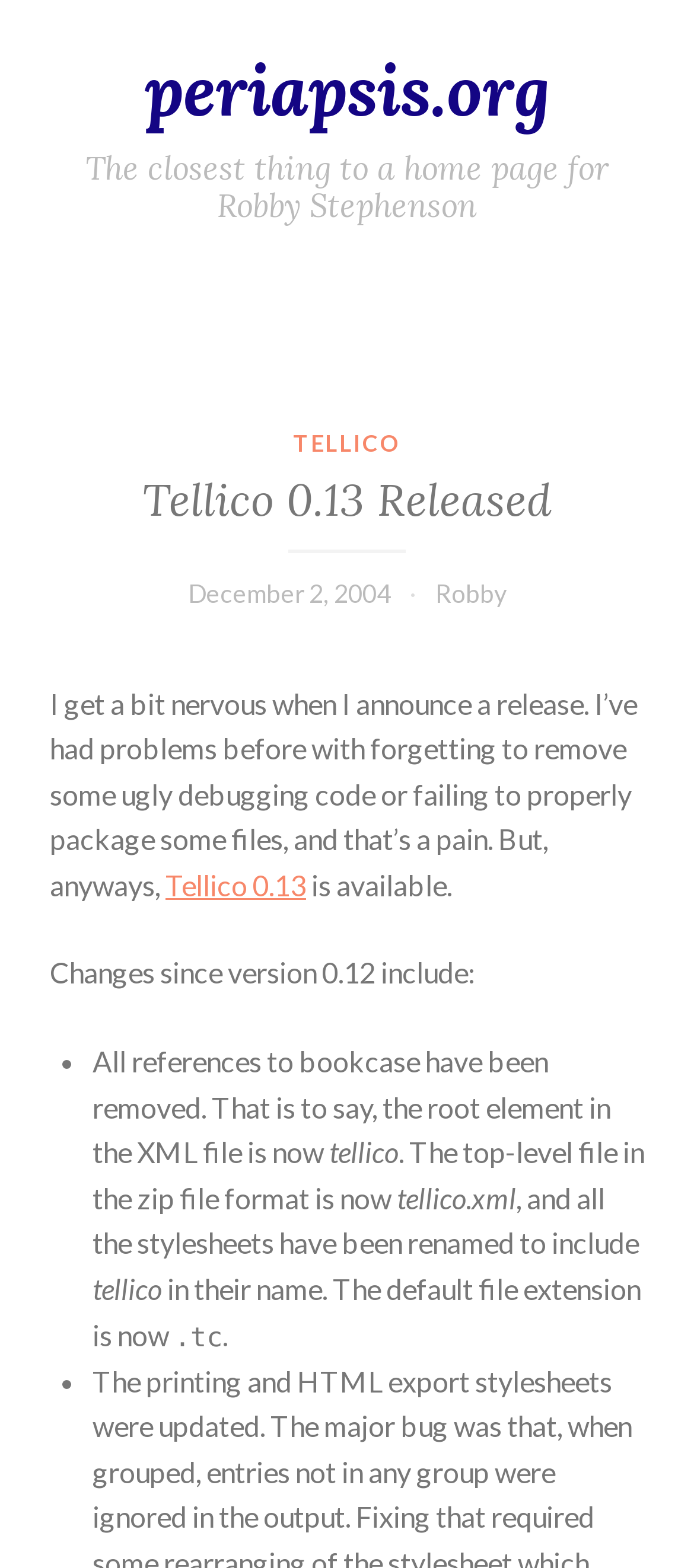Please give a concise answer to this question using a single word or phrase: 
What is the date of the release?

December 2, 2004